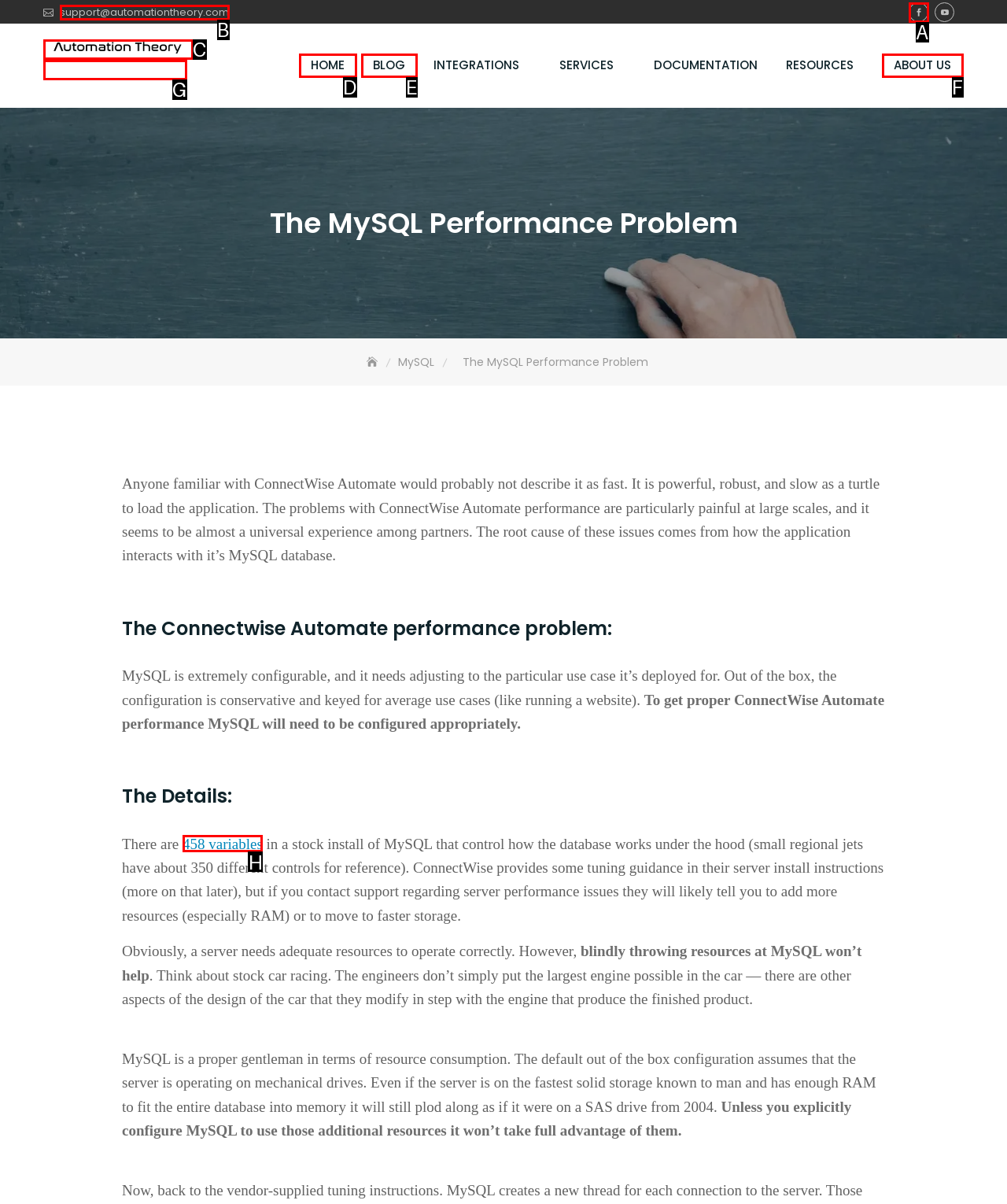Determine which HTML element corresponds to the description: Automation Theory. Provide the letter of the correct option.

G